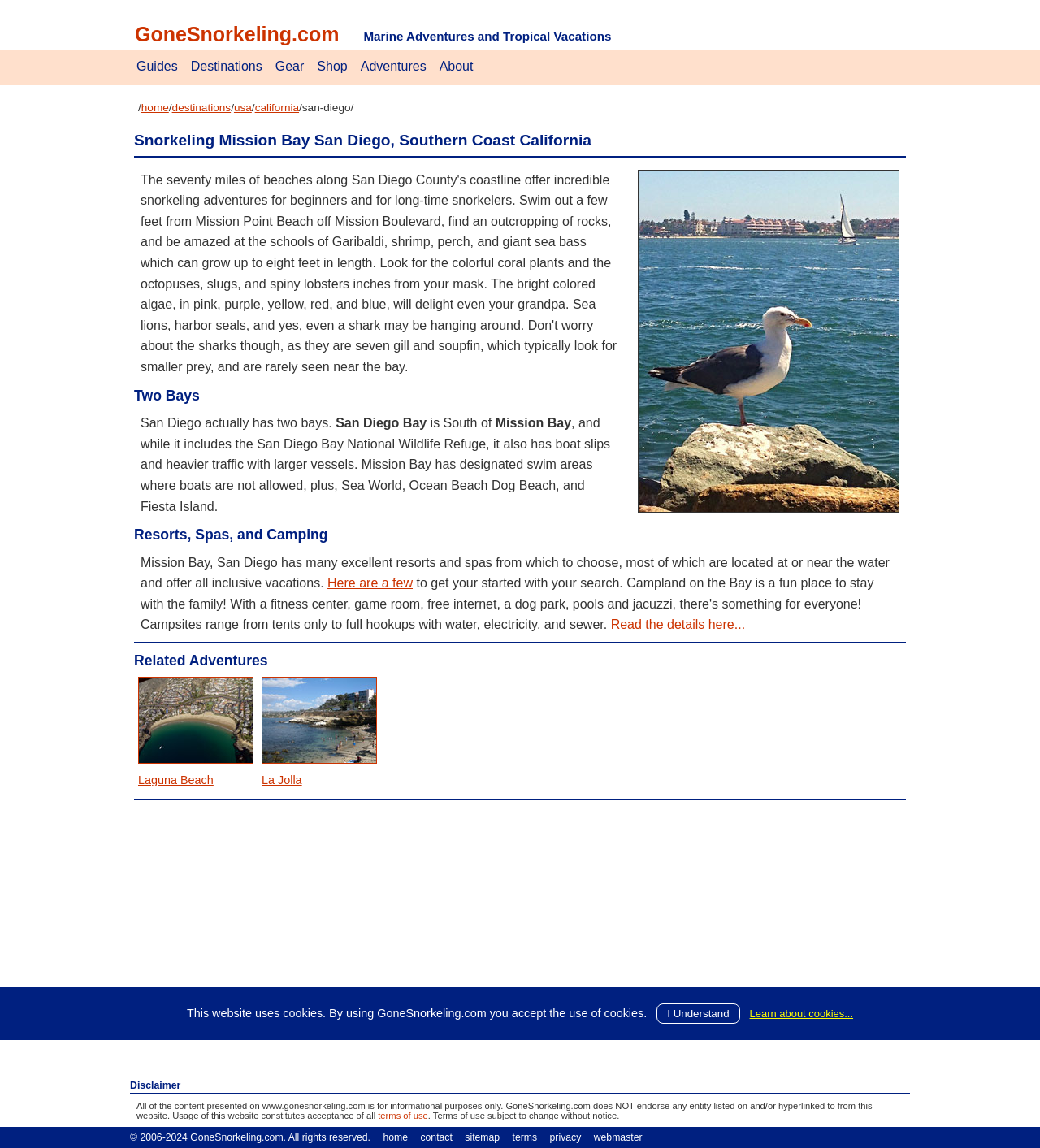Provide a one-word or brief phrase answer to the question:
What type of vacations are offered by the resorts and spas in Mission Bay?

All inclusive